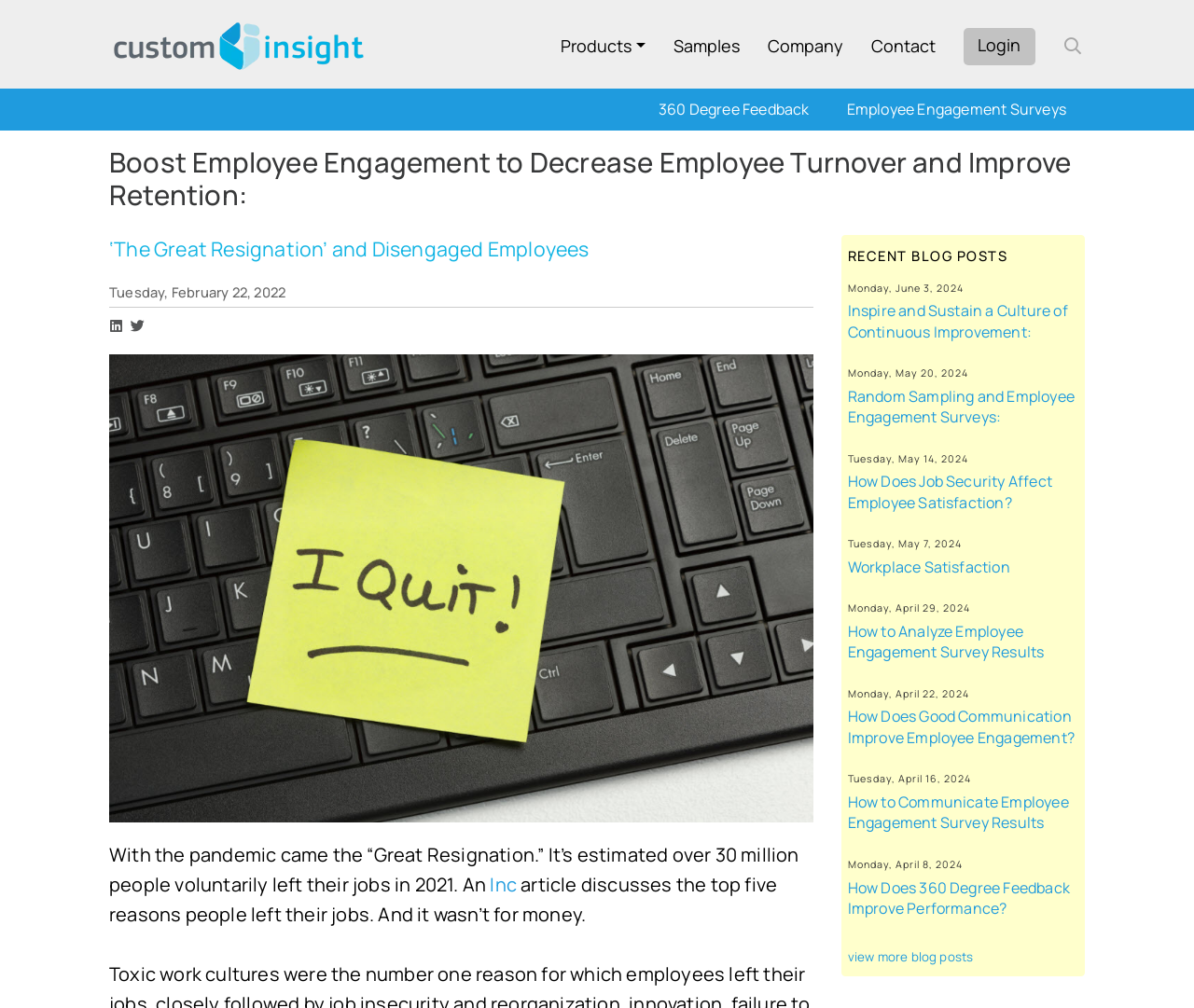Please locate the bounding box coordinates of the element that should be clicked to complete the given instruction: "go to custominsight".

[0.094, 0.021, 0.349, 0.071]